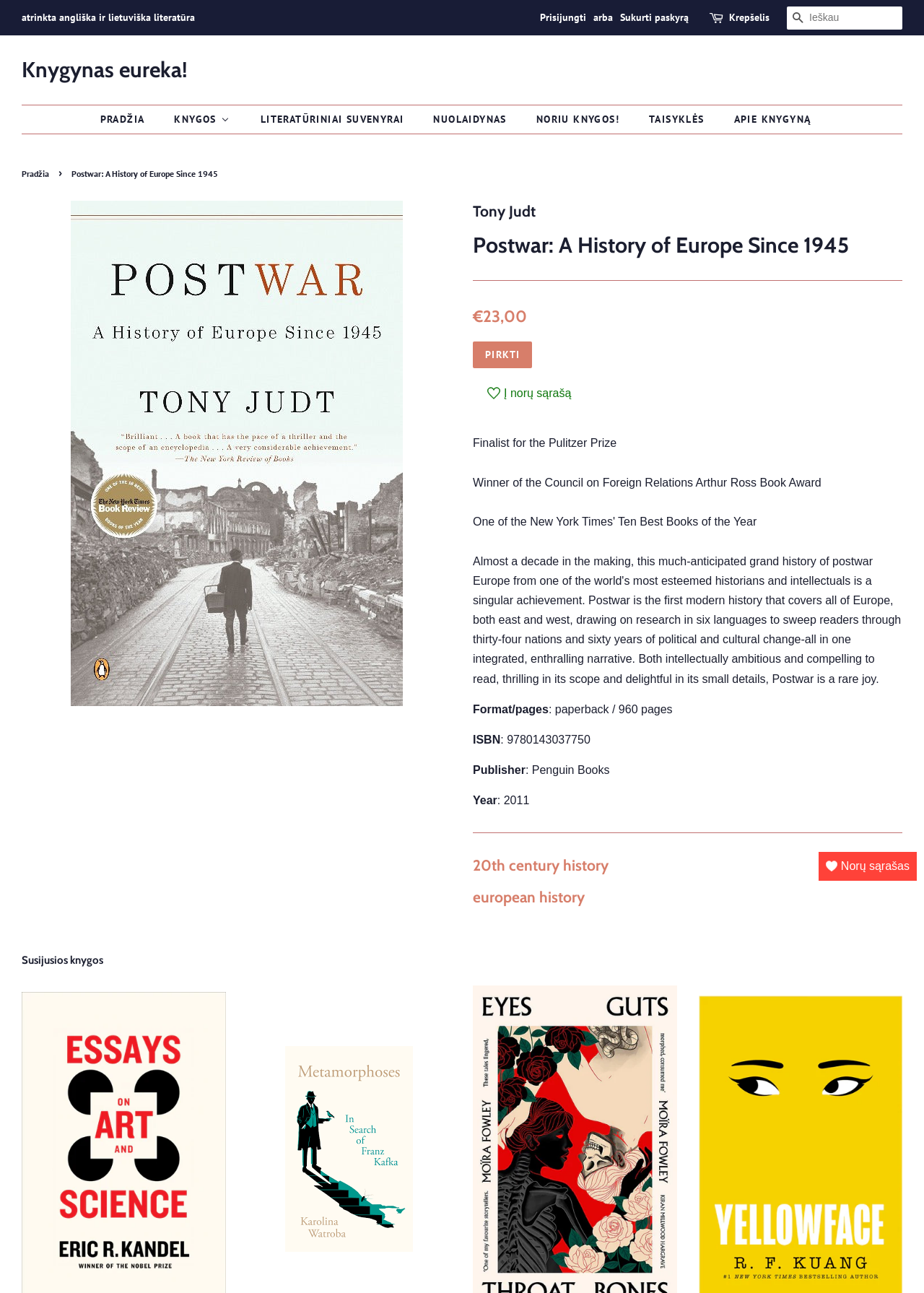Find the bounding box coordinates of the clickable area that will achieve the following instruction: "Log in".

[0.584, 0.008, 0.634, 0.018]